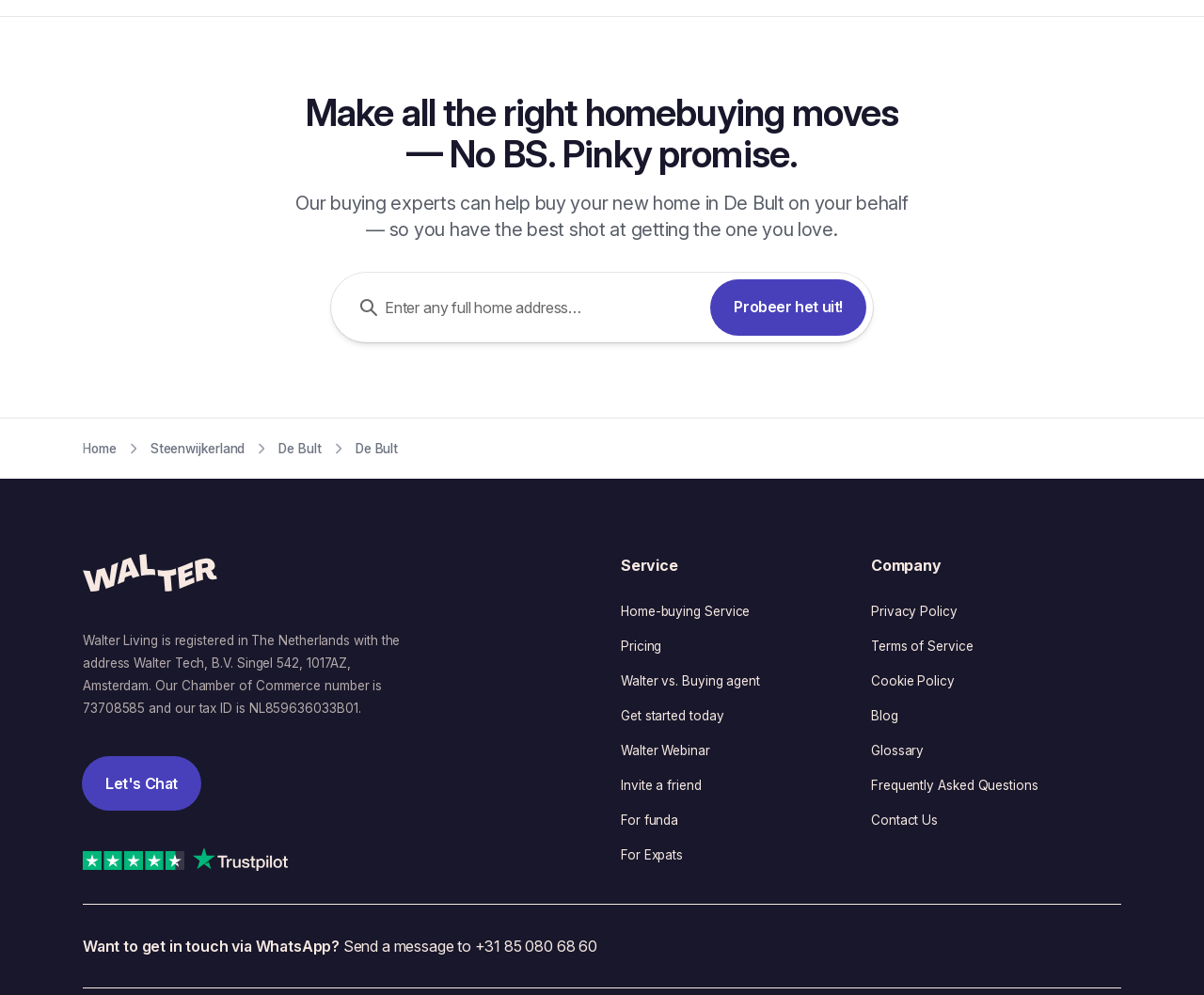Please identify the bounding box coordinates of the region to click in order to complete the given instruction: "Enter a home address". The coordinates should be four float numbers between 0 and 1, i.e., [left, top, right, bottom].

[0.32, 0.3, 0.483, 0.319]